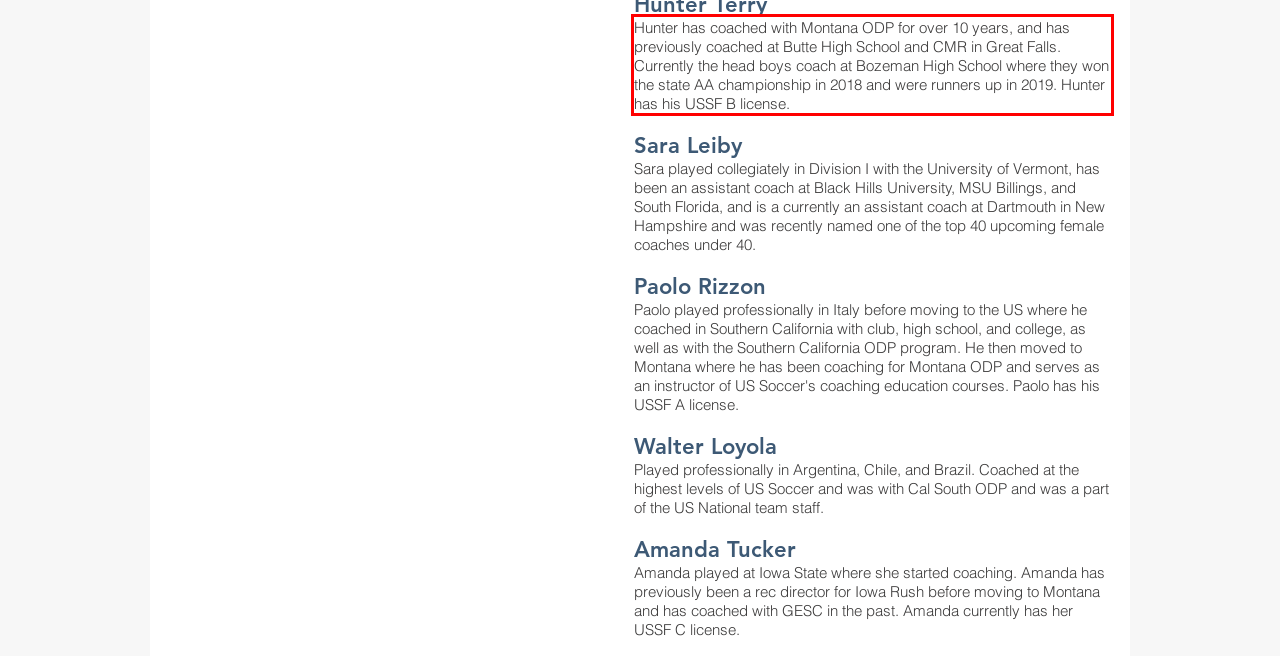Analyze the webpage screenshot and use OCR to recognize the text content in the red bounding box.

Hunter has coached with Montana ODP for over 10 years, and has previously coached at Butte High School and CMR in Great Falls. Currently the head boys coach at Bozeman High School where they won the state AA championship in 2018 and were runners up in 2019. Hunter has his USSF B license.